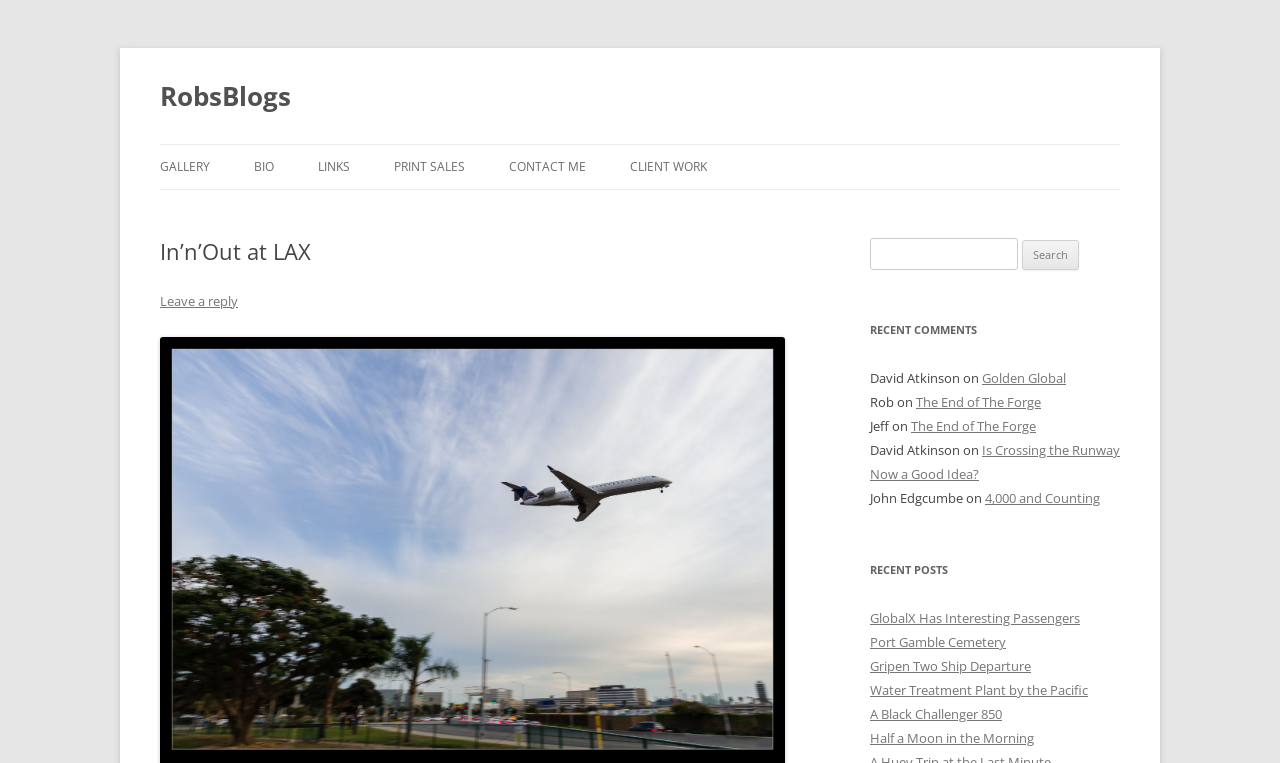Please specify the bounding box coordinates of the clickable section necessary to execute the following command: "search for something".

[0.68, 0.312, 0.795, 0.354]